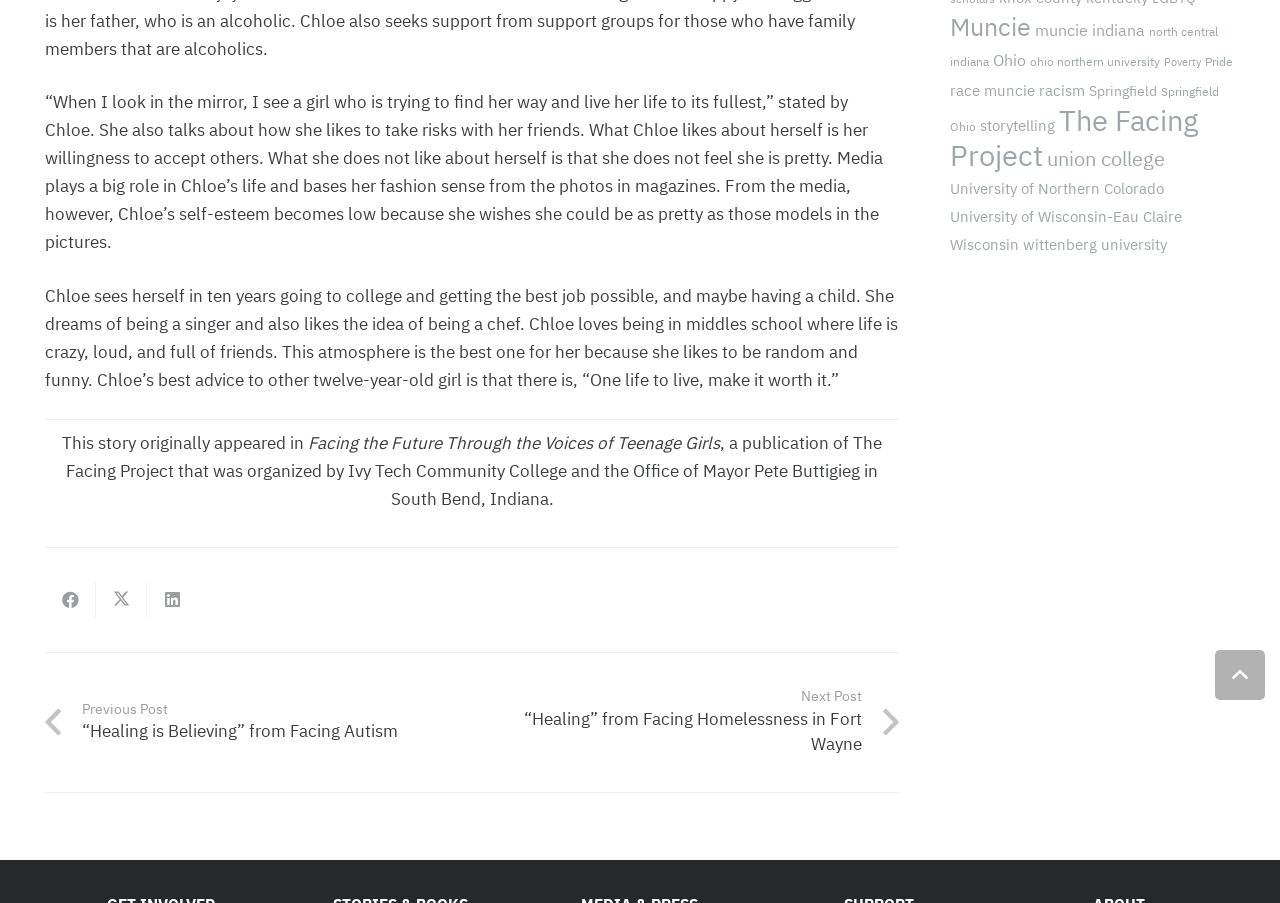Determine the bounding box coordinates (top-left x, top-left y, bottom-right x, bottom-right y) of the UI element described in the following text: Poverty

[0.91, 0.061, 0.938, 0.077]